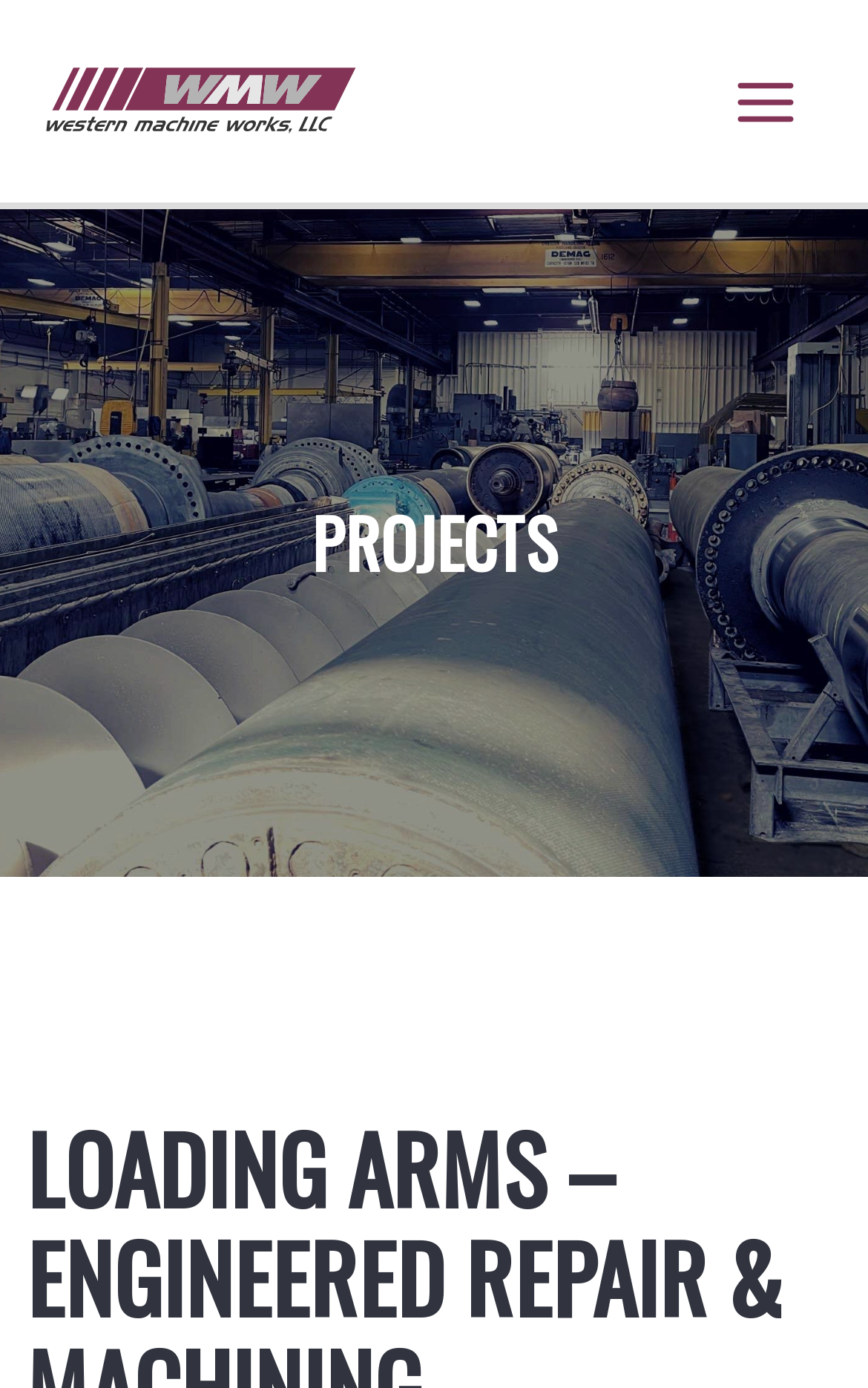Identify the bounding box for the described UI element: "Main Menu".

[0.814, 0.031, 0.949, 0.115]